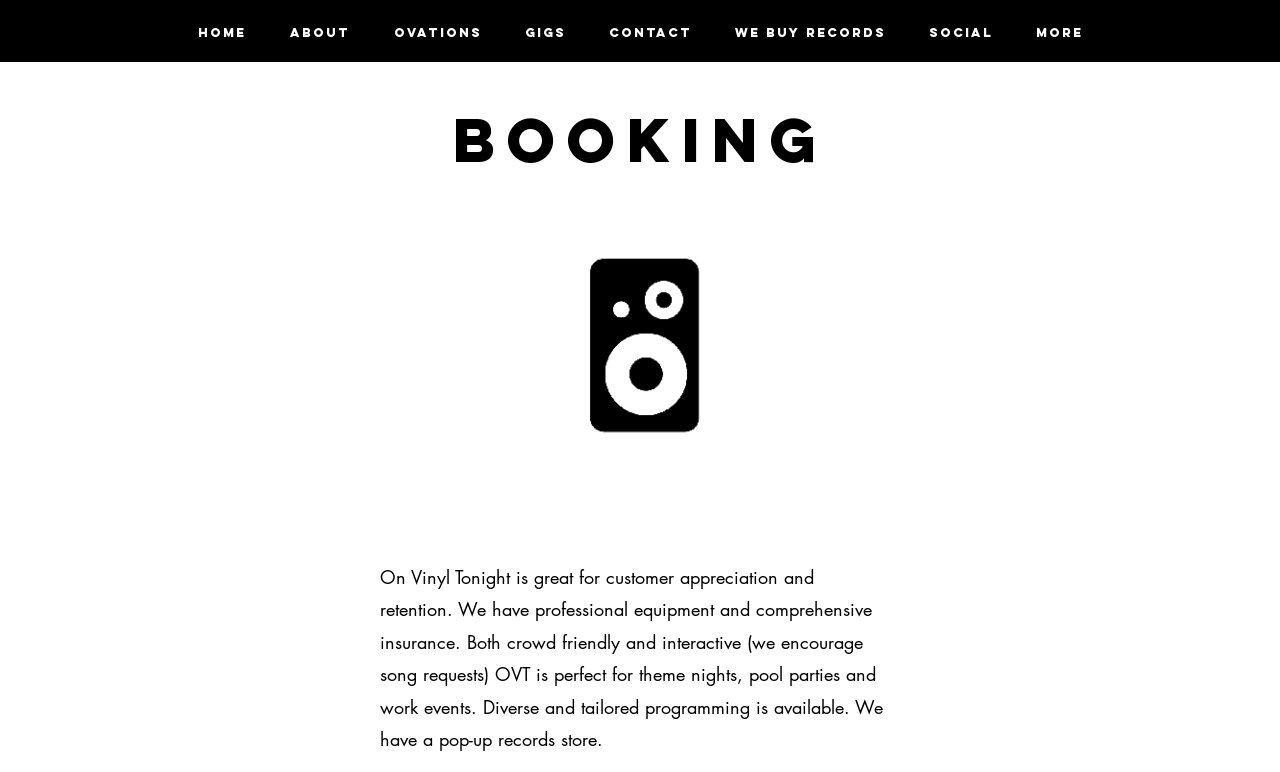What type of equipment does On Vinyl Tonight have?
Please craft a detailed and exhaustive response to the question.

According to the webpage, On Vinyl Tonight has professional equipment, which is mentioned in the text 'On Vinyl Tonight is great for customer appreciation and retention. We have professional equipment and comprehensive insurance.'